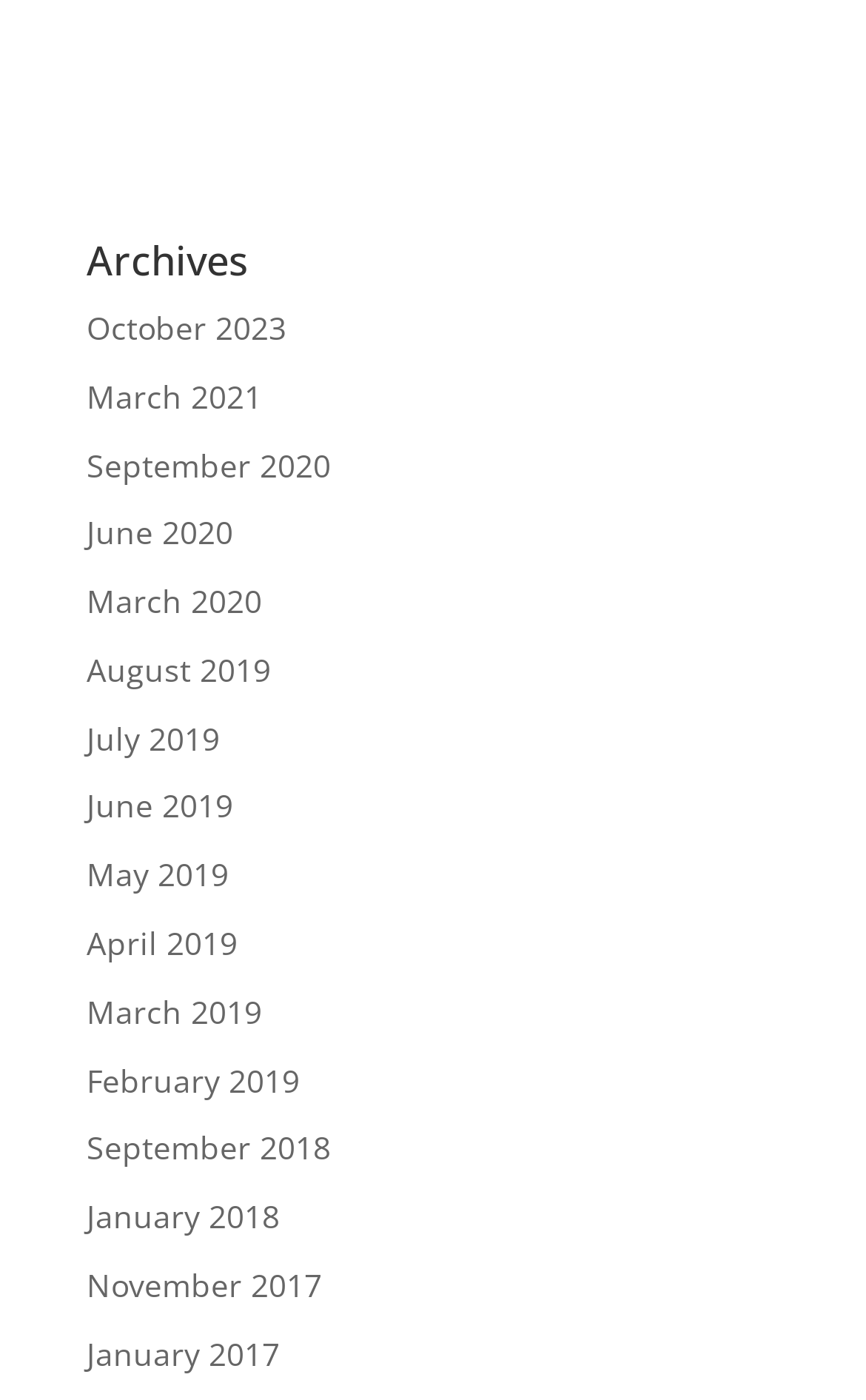What is the earliest month listed?
Can you give a detailed and elaborate answer to the question?

I looked at the list of links and found the earliest month listed, which is January 2017. This is determined by comparing the year and month of each link, and January 2017 is the earliest one.